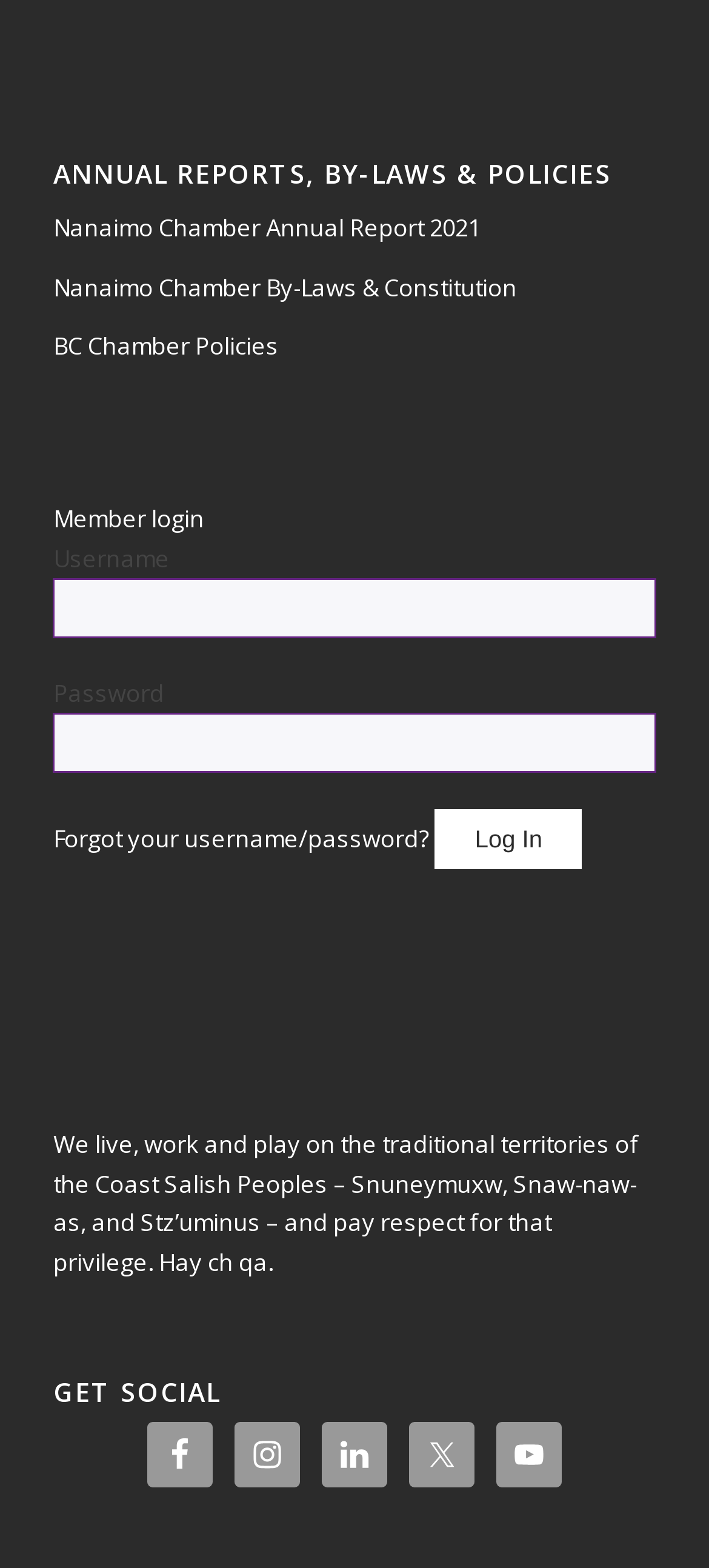What is the last sentence on the webpage?
Provide a detailed and extensive answer to the question.

The last sentence on the webpage is 'Hay ch qa.', which is located at the bottom of the webpage.